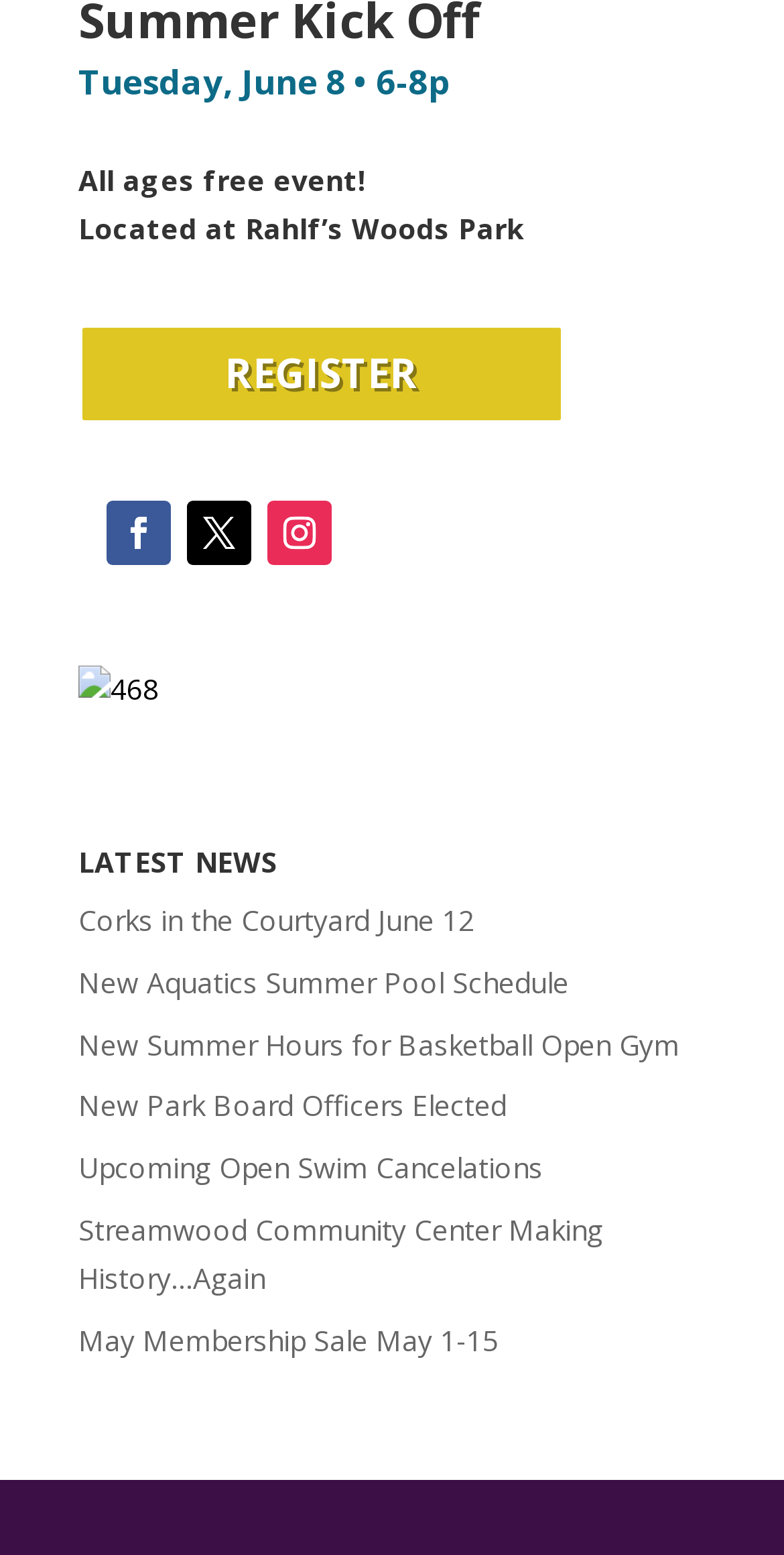Determine the bounding box coordinates of the element that should be clicked to execute the following command: "check new aquatics summer pool schedule".

[0.1, 0.619, 0.726, 0.644]